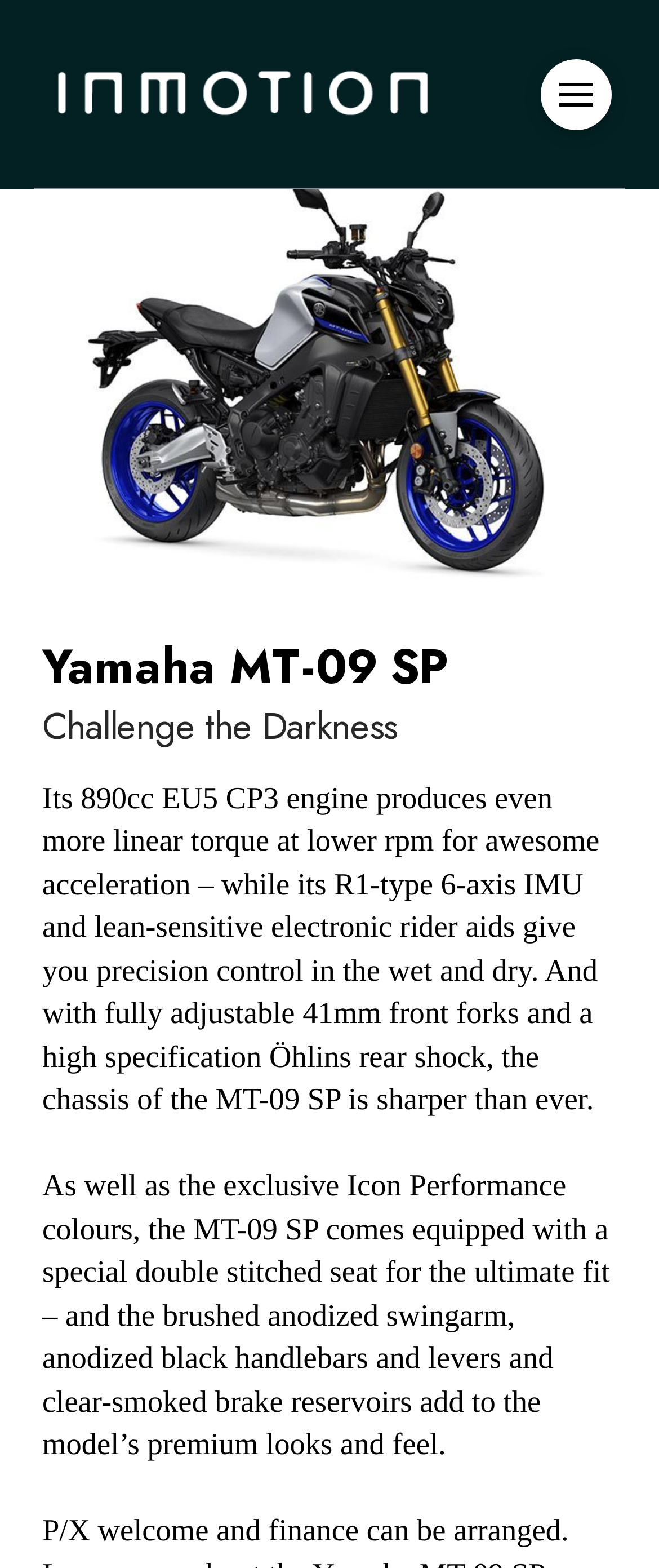Determine the bounding box of the UI element mentioned here: "alt="Image"". The coordinates must be in the format [left, top, right, bottom] with values ranging from 0 to 1.

[0.051, 0.045, 0.651, 0.074]